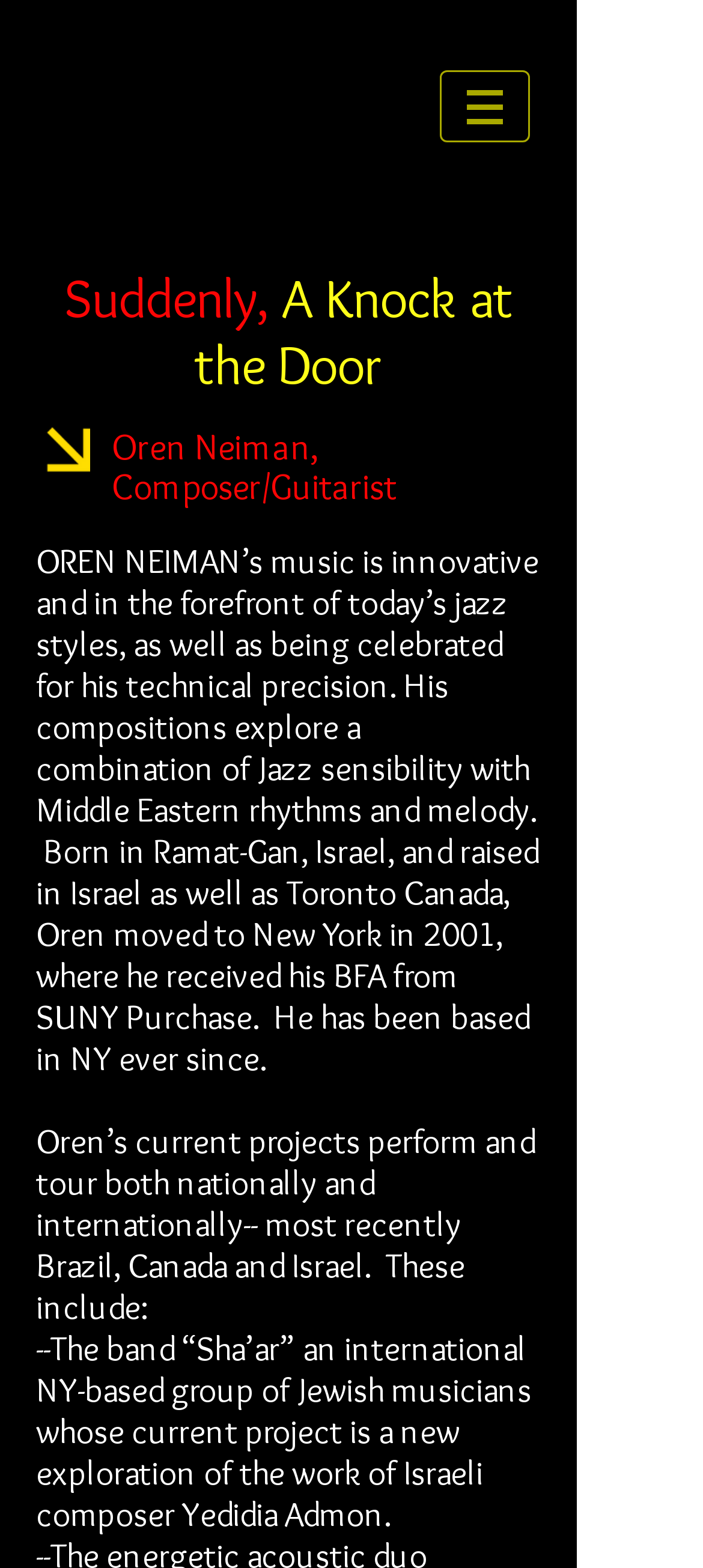What is Oren Neiman's profession?
Use the image to give a comprehensive and detailed response to the question.

I found the answer by looking at the heading element 'Oren Neiman, Composer/Guitarist' which suggests that Oren Neiman is a composer and guitarist.